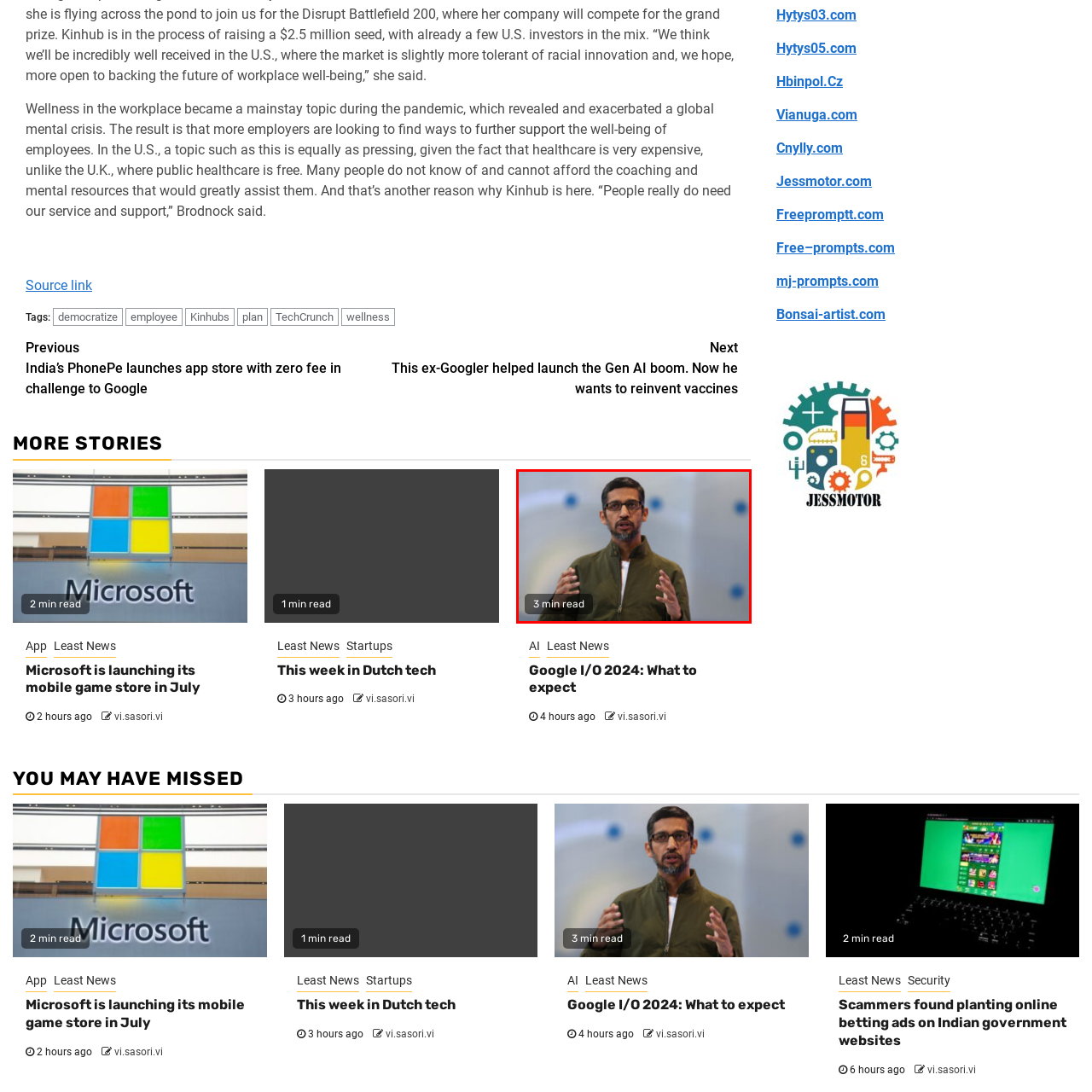Give an in-depth description of the scene depicted in the red-outlined box.

The image features a speaker presenting at an event, likely related to technology or innovation, as suggested by the context provided. He is dressed in a green jacket and appears engaged while discussing key topics. The backdrop is blurred, possibly indicating an indoor venue designed for presentations or conferences. A label in the corner indicates that the article or segment related to this image has a reading time of "3 min read," suggesting concise insights on the subject matter addressed by the speaker. The scene captures a moment of interaction, reflecting a significant moment in a tech-related discourse, likely part of the Google I/O 2024 event.